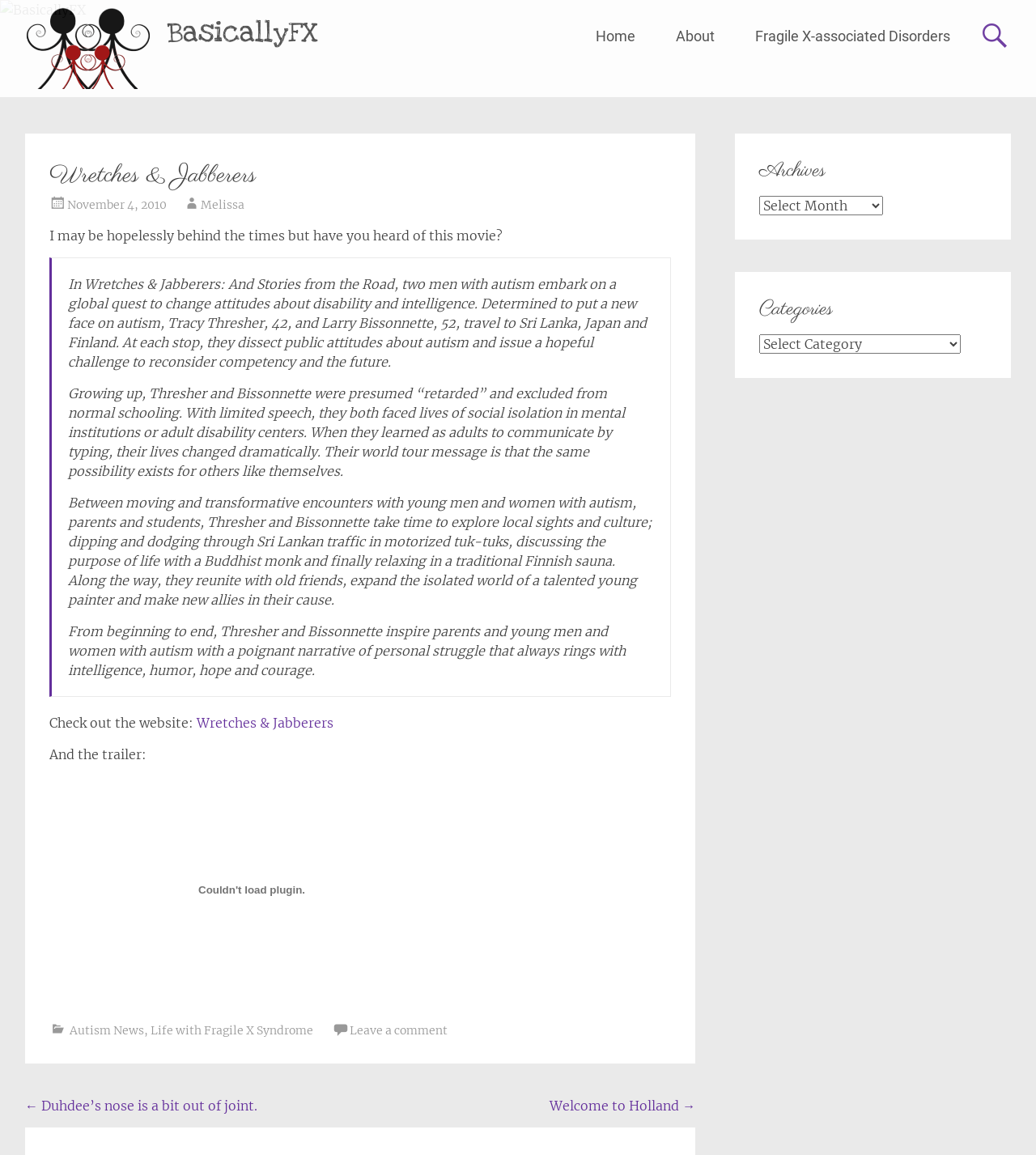Identify the bounding box coordinates of the clickable region to carry out the given instruction: "Go to the previous post".

[0.024, 0.95, 0.248, 0.964]